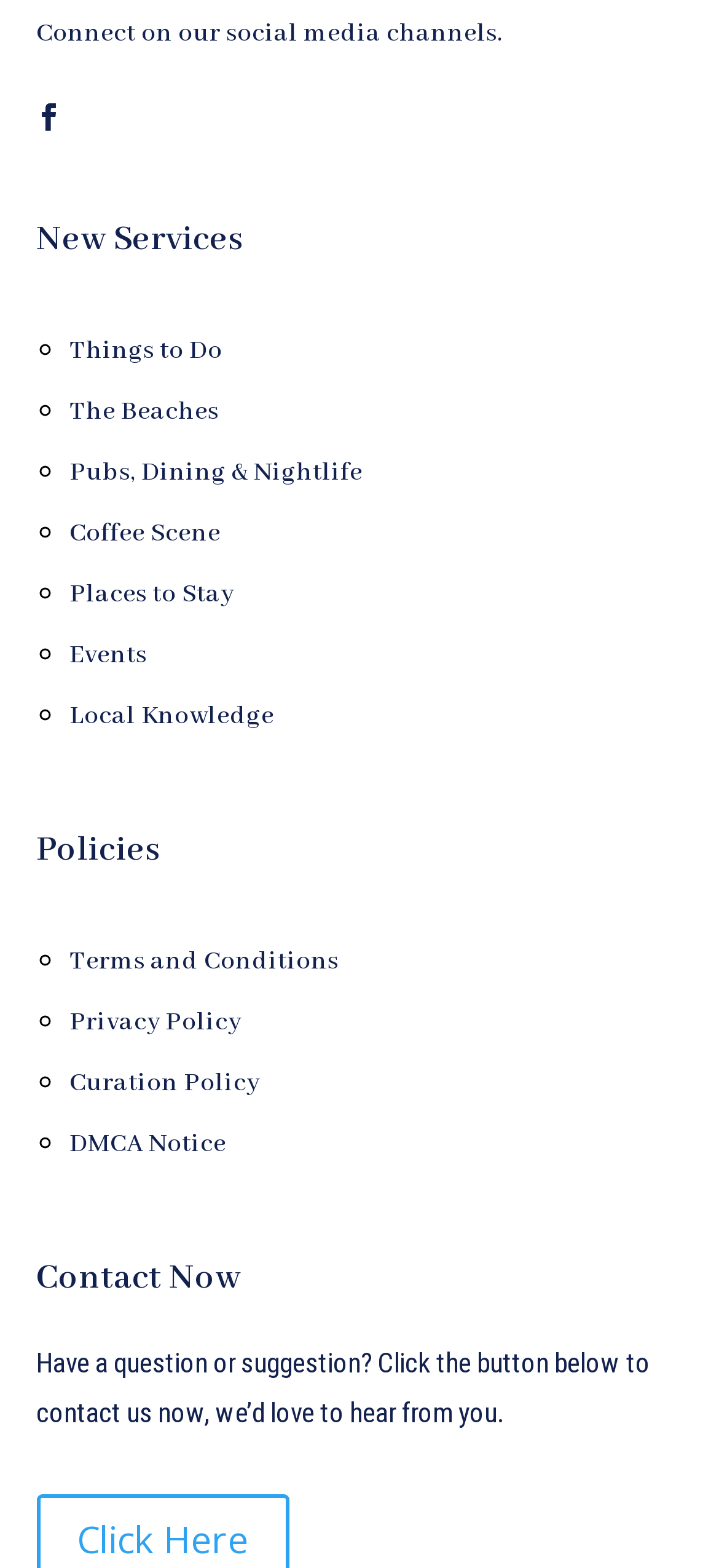What is the last policy listed?
Please use the image to provide a one-word or short phrase answer.

DMCA Notice